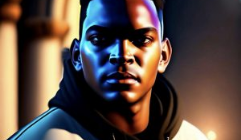What is the dominant color of the subject's clothing?
Give a single word or phrase answer based on the content of the image.

Dark